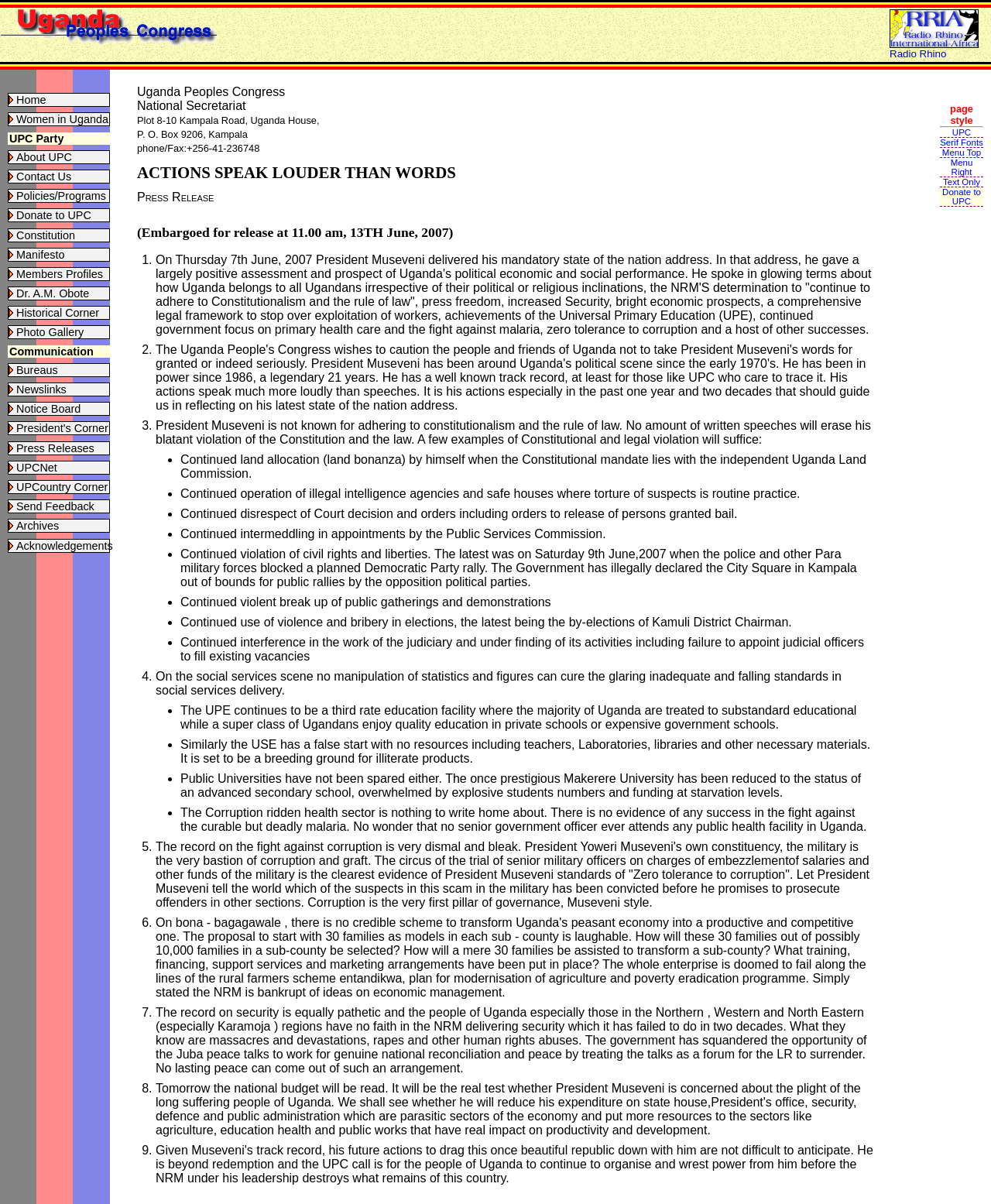Locate the bounding box for the described UI element: "Menu Top". Ensure the coordinates are four float numbers between 0 and 1, formatted as [left, top, right, bottom].

[0.948, 0.123, 0.992, 0.131]